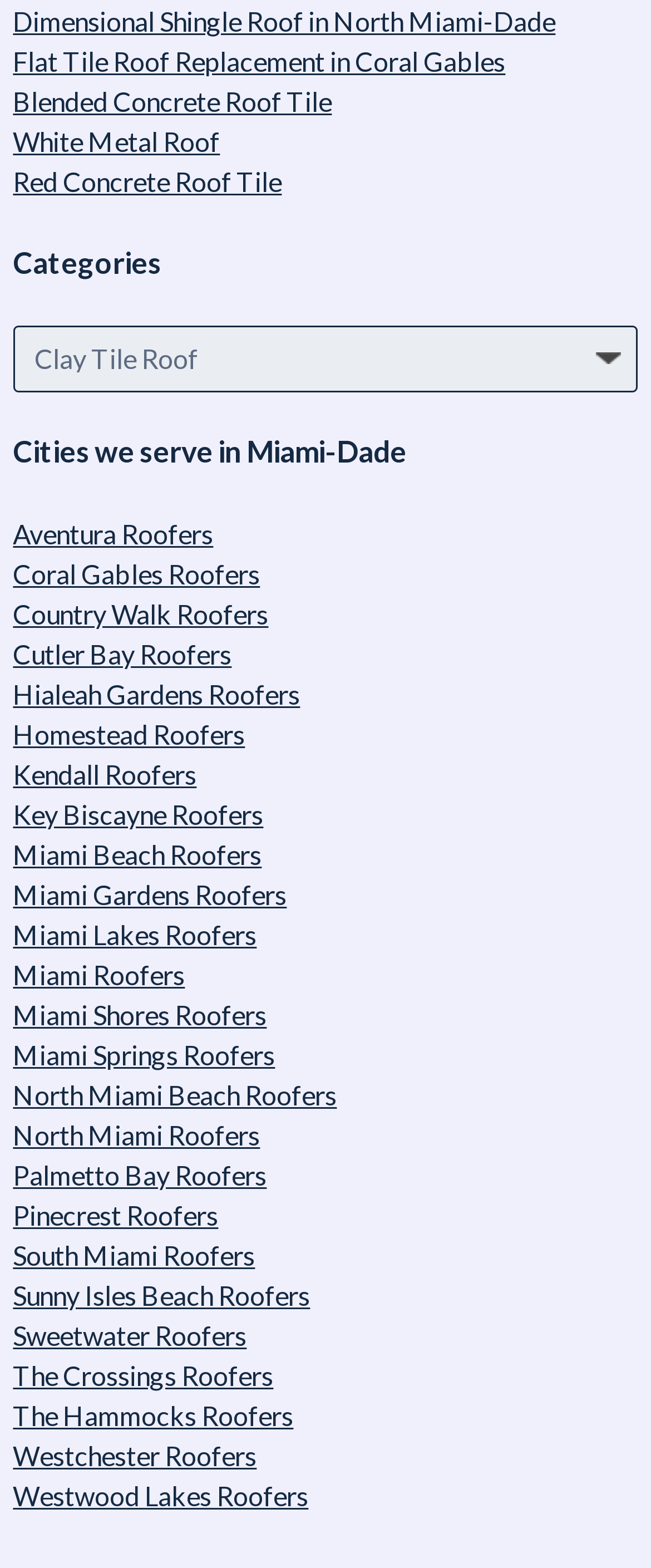What is the first type of roof mentioned?
Answer the question with a detailed and thorough explanation.

I looked at the first link on the webpage, which is 'Dimensional Shingle Roof in North Miami-Dade', and inferred that the first type of roof mentioned is a Dimensional Shingle Roof.